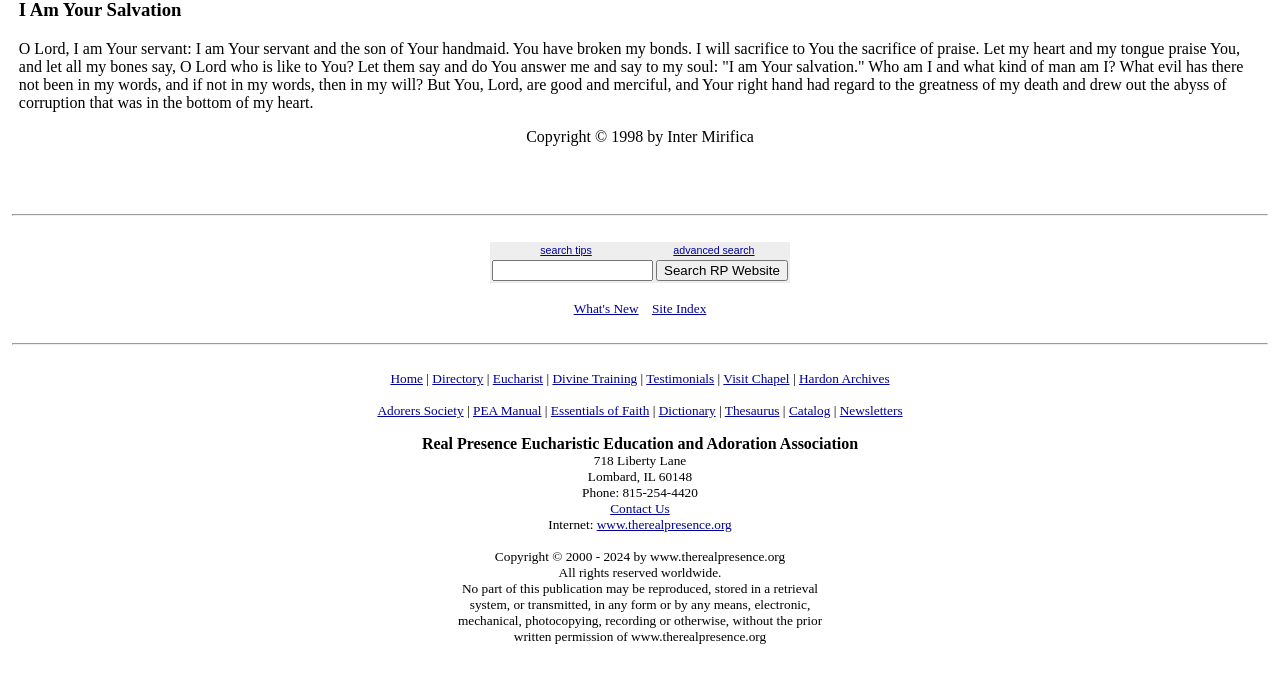What is the copyright year range of the website?
Please respond to the question thoroughly and include all relevant details.

I found the answer by looking at the text in the bottom section of the webpage, which provides copyright details. The copyright year range is mentioned as '2000 - 2024'.